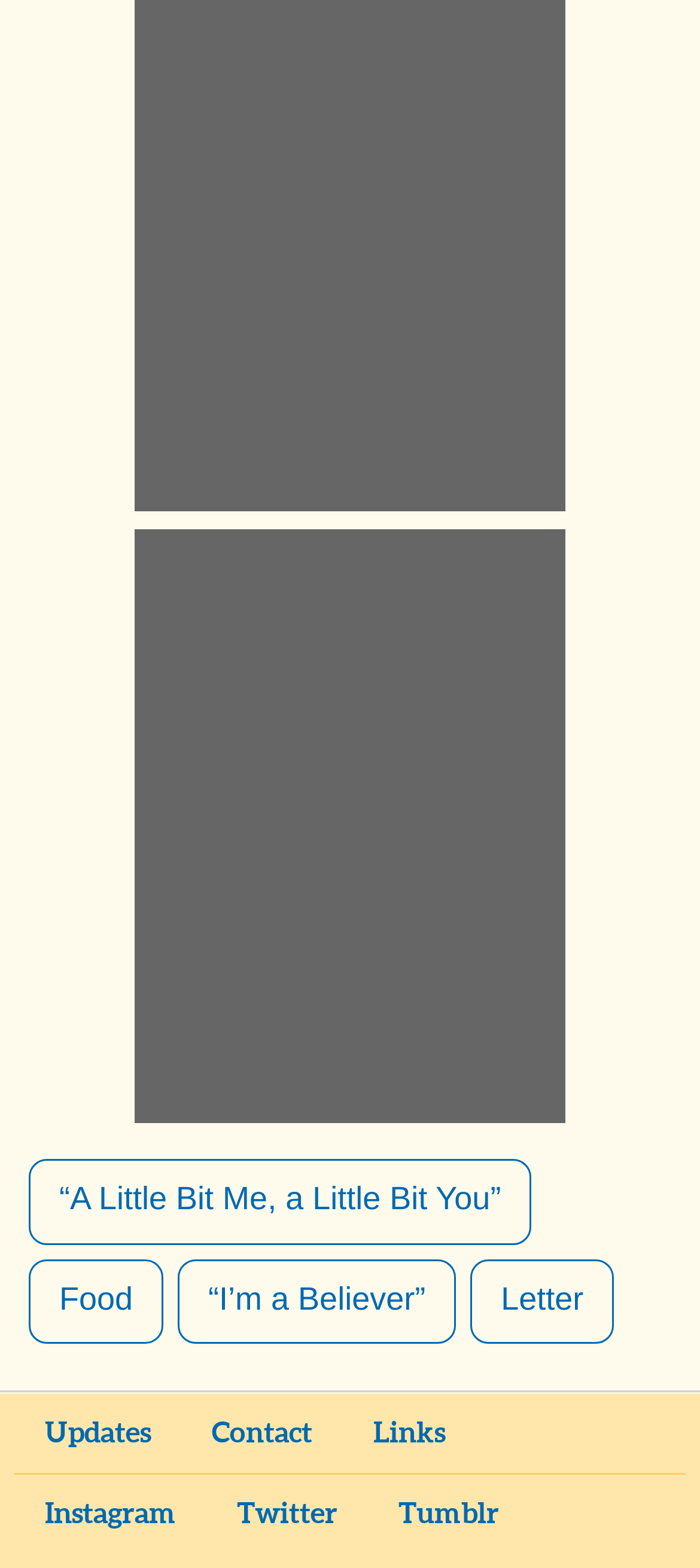From the element description: "“I’m a Believer”", extract the bounding box coordinates of the UI element. The coordinates should be expressed as four float numbers between 0 and 1, in the order [left, top, right, bottom].

[0.254, 0.803, 0.651, 0.858]